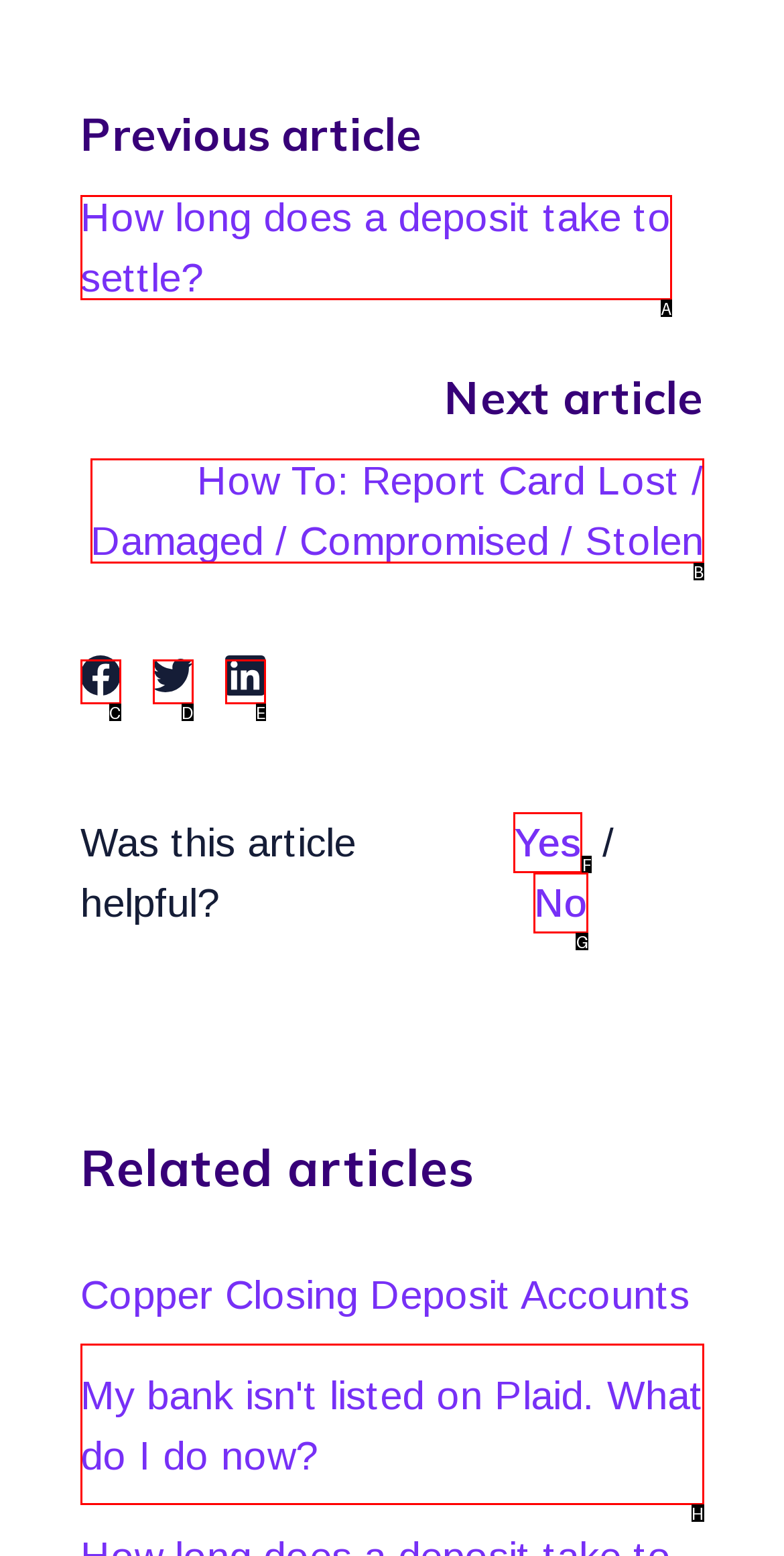Determine the UI element that matches the description: Yes
Answer with the letter from the given choices.

F